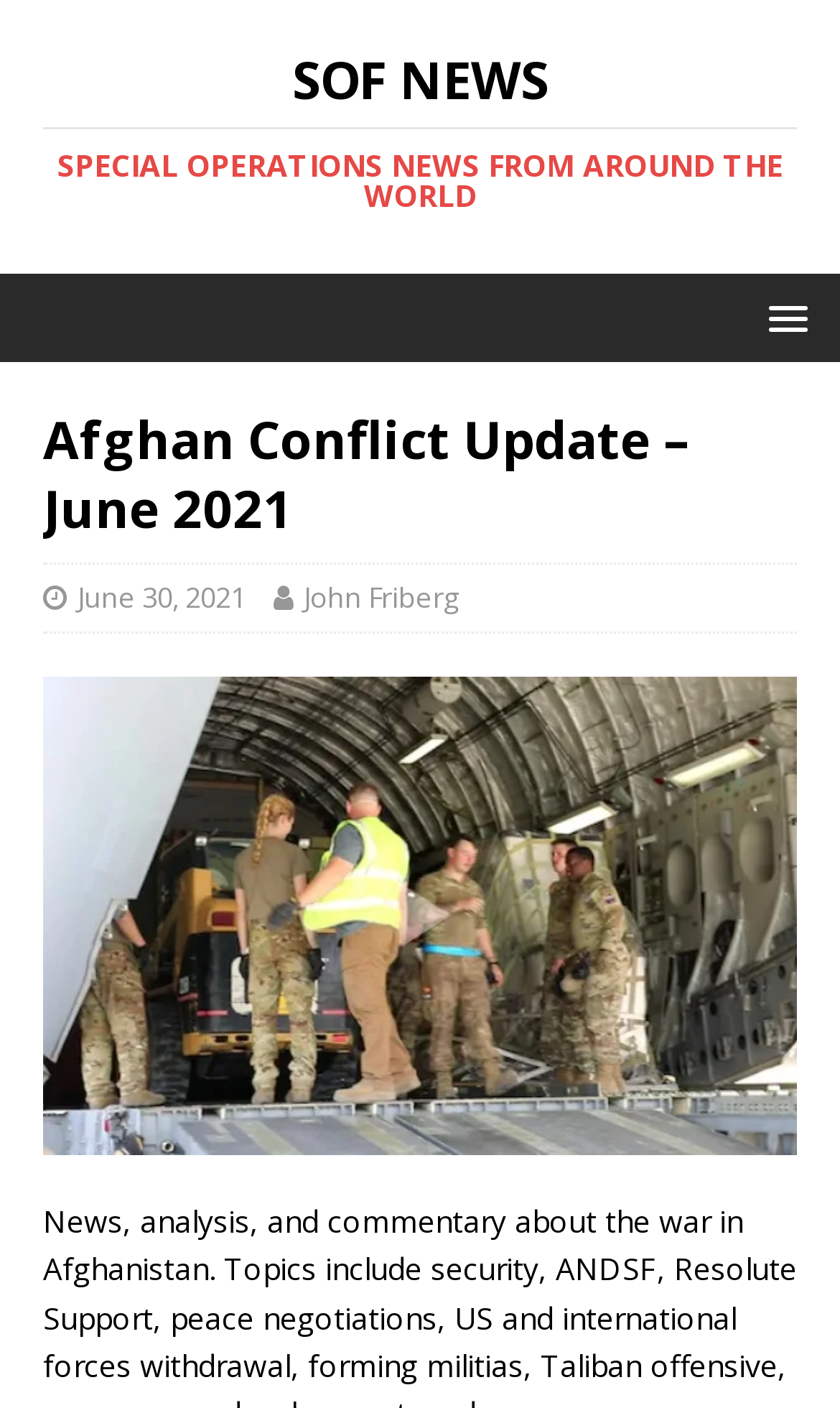Please determine the bounding box of the UI element that matches this description: June 30, 2021. The coordinates should be given as (top-left x, top-left y, bottom-right x, bottom-right y), with all values between 0 and 1.

[0.092, 0.41, 0.292, 0.437]